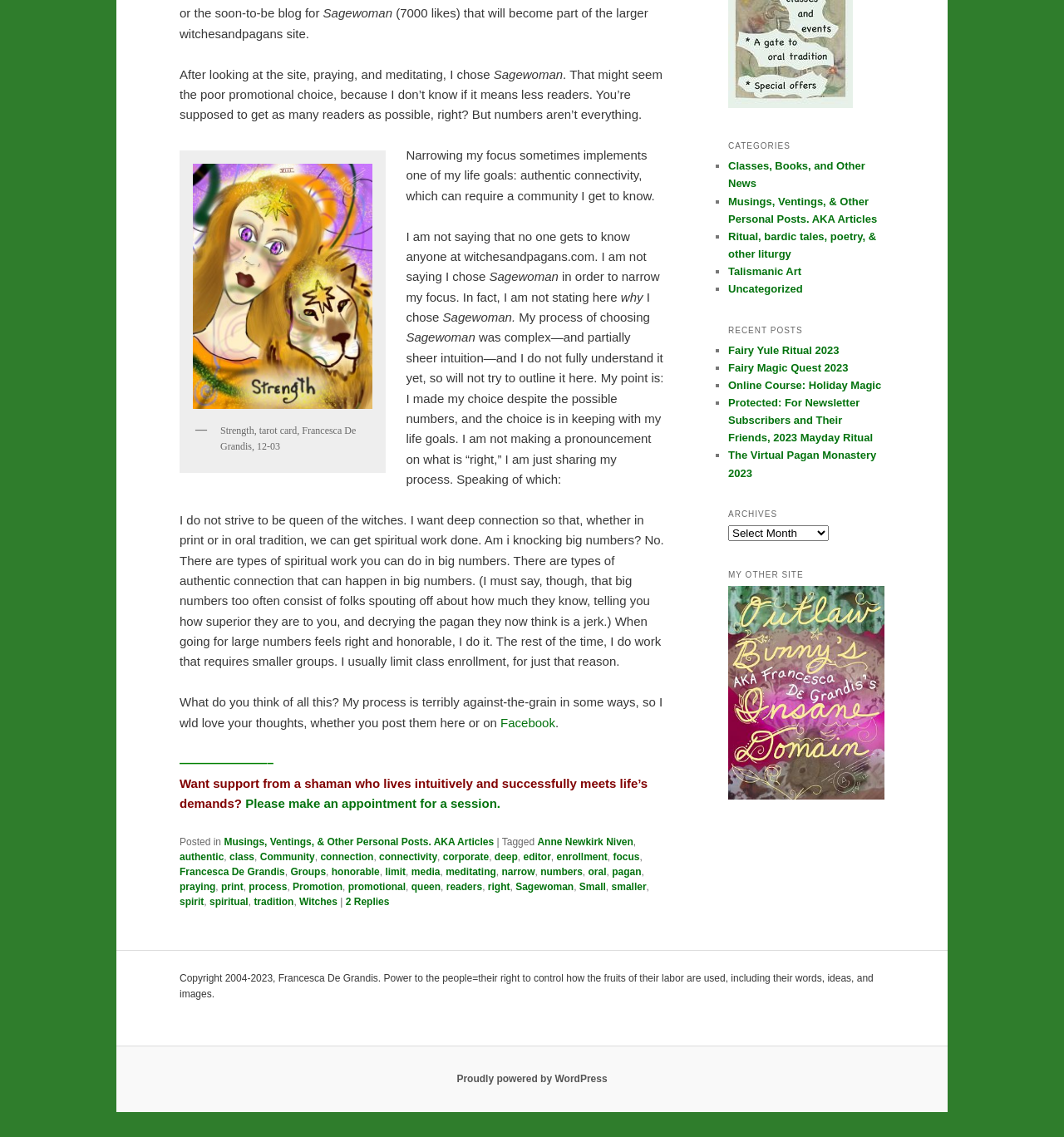Determine the bounding box coordinates for the area that should be clicked to carry out the following instruction: "Read the article about Musings, Ventings, & Other Personal Posts".

[0.21, 0.735, 0.464, 0.746]